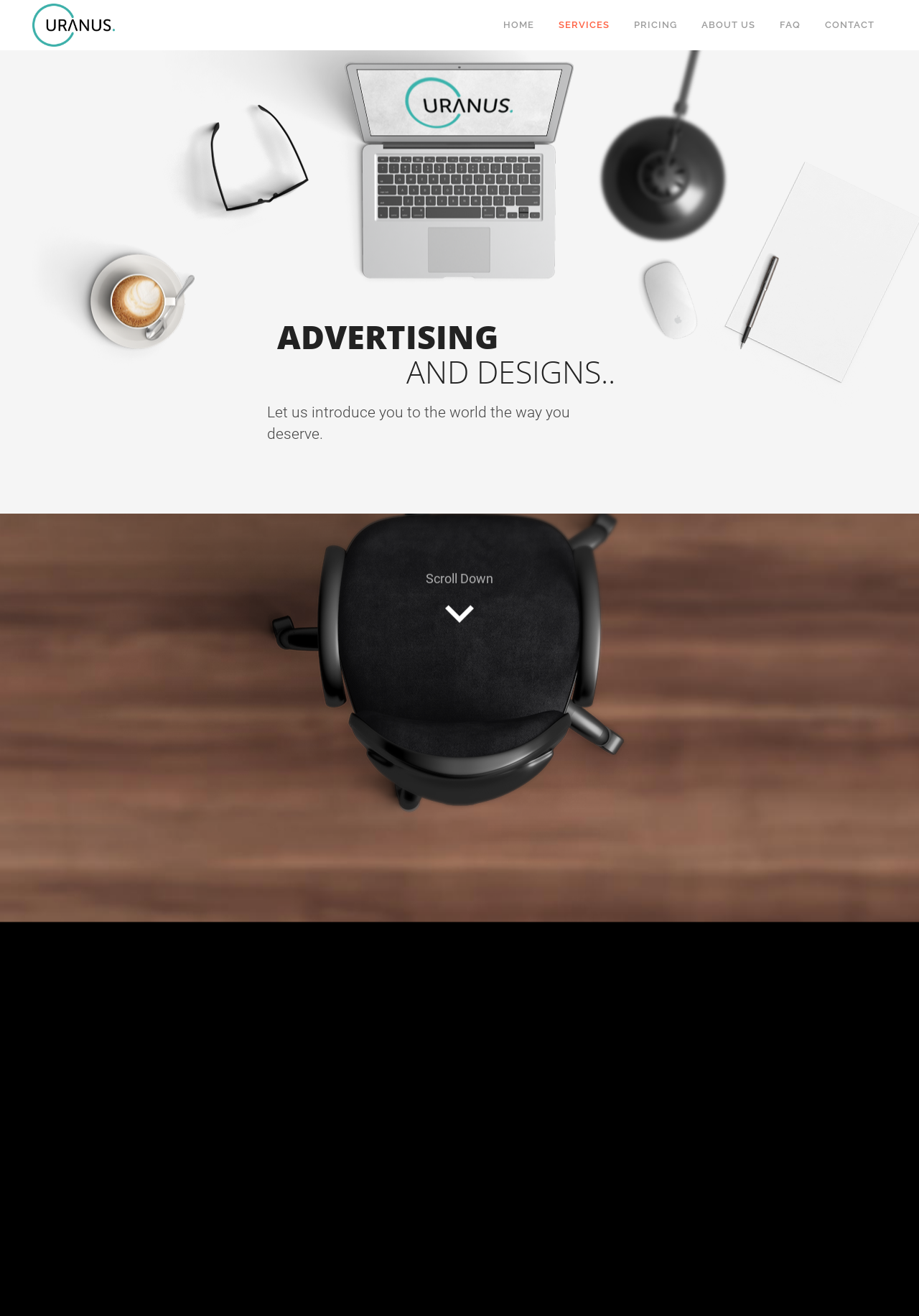What is the first menu item?
Answer the question in as much detail as possible.

I looked at the navigation menu at the top of the webpage and found that the first item is 'HOME'.